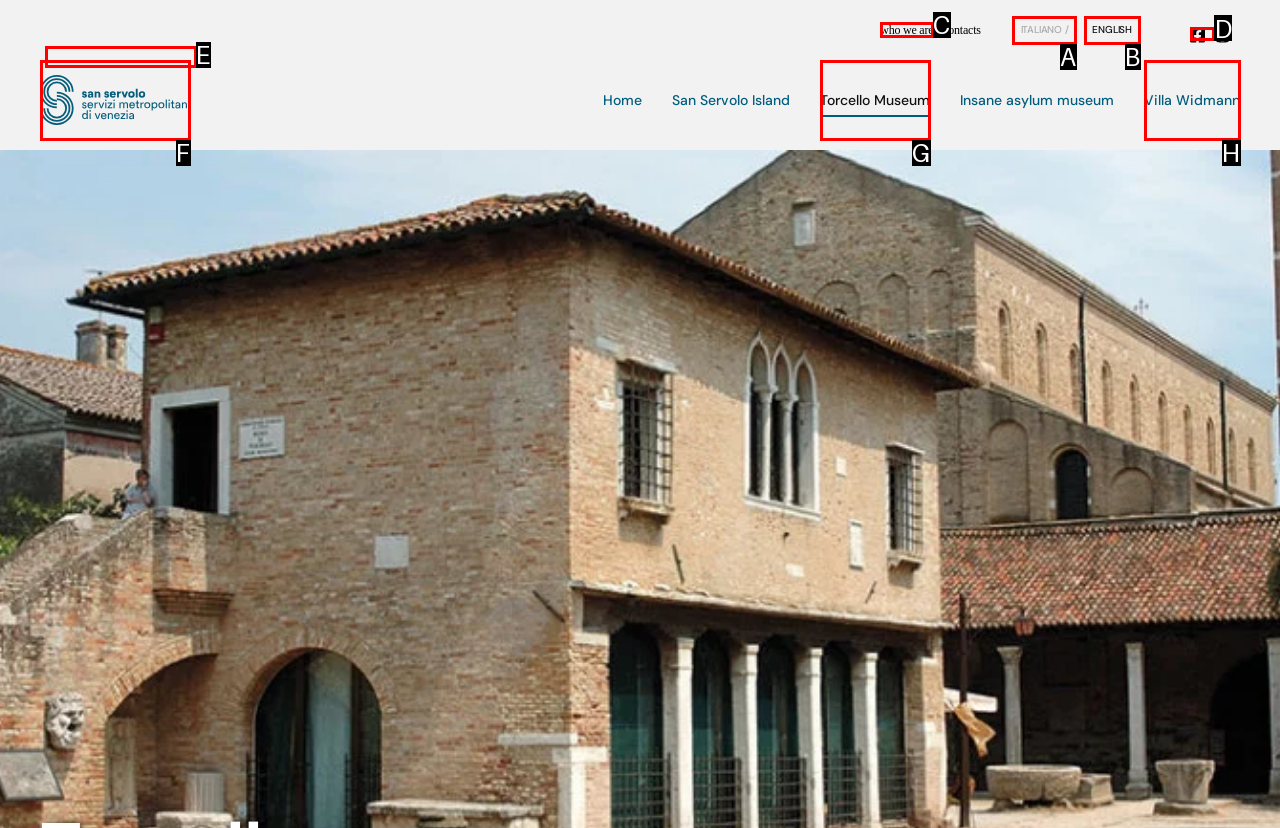Choose the HTML element you need to click to achieve the following task: Visit San Servolo Facebook page
Respond with the letter of the selected option from the given choices directly.

D